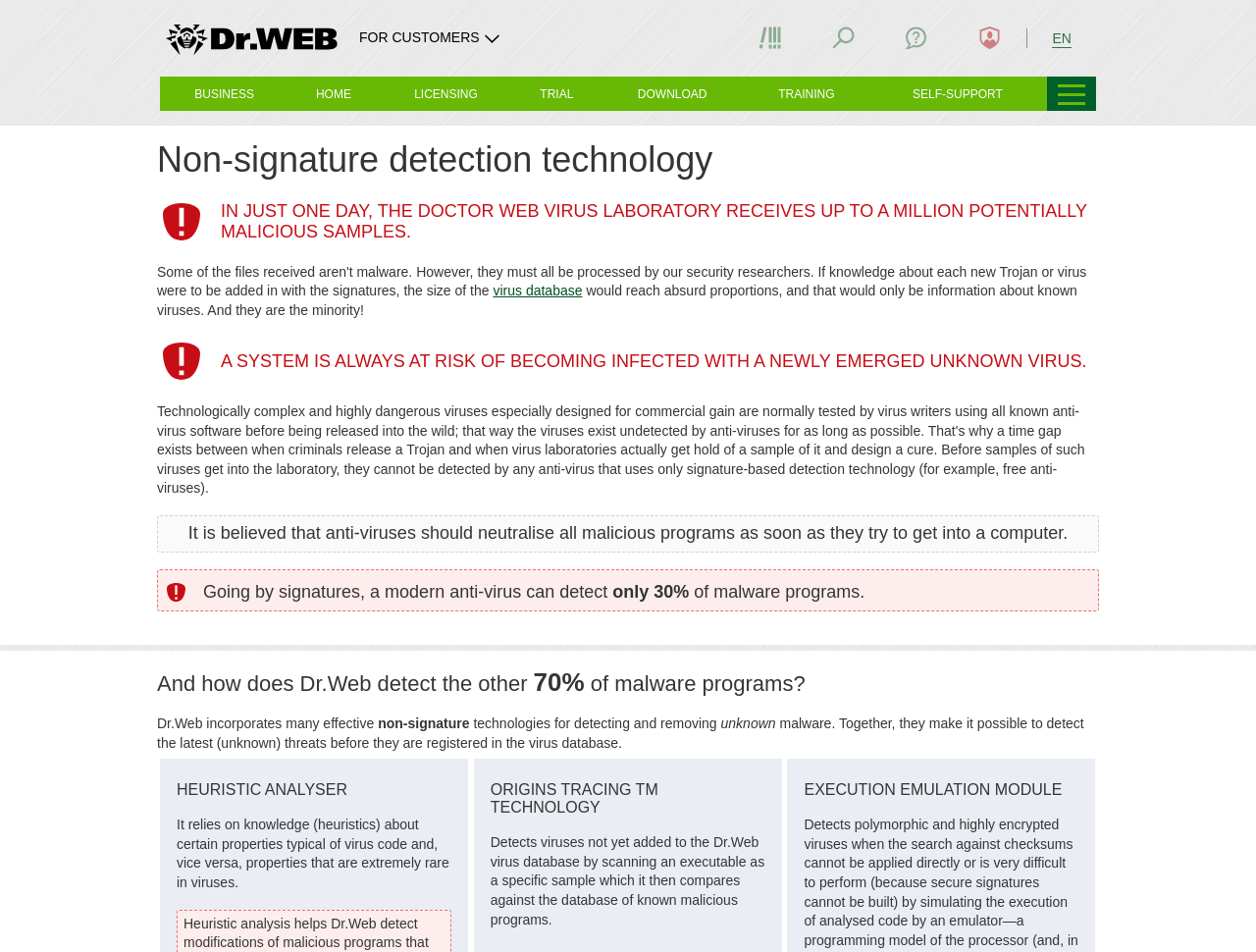Locate the bounding box coordinates of the element to click to perform the following action: 'Visit Isolated Traveller'. The coordinates should be given as four float values between 0 and 1, in the form of [left, top, right, bottom].

None